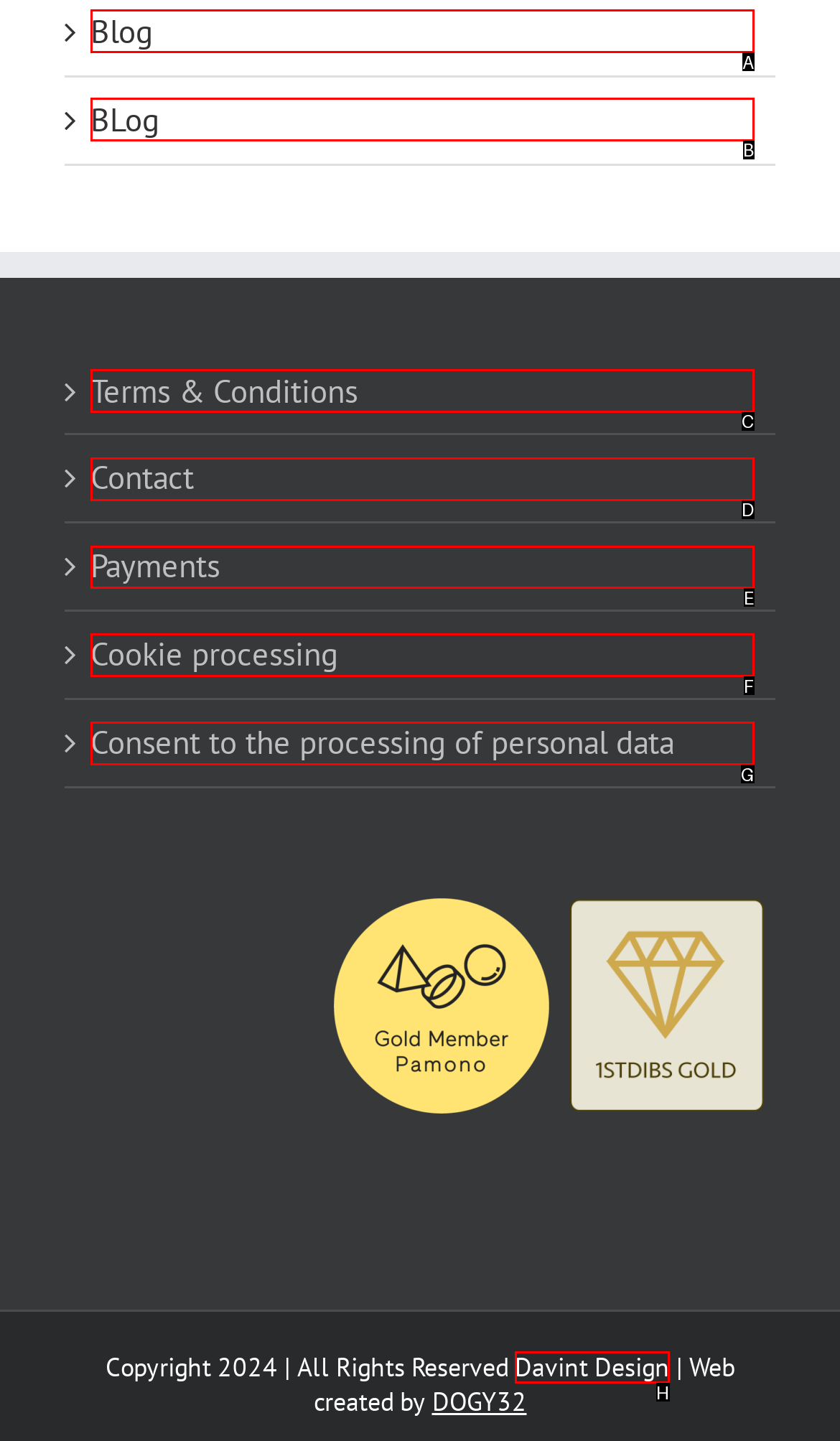From the given options, tell me which letter should be clicked to complete this task: visit Davint Design
Answer with the letter only.

H